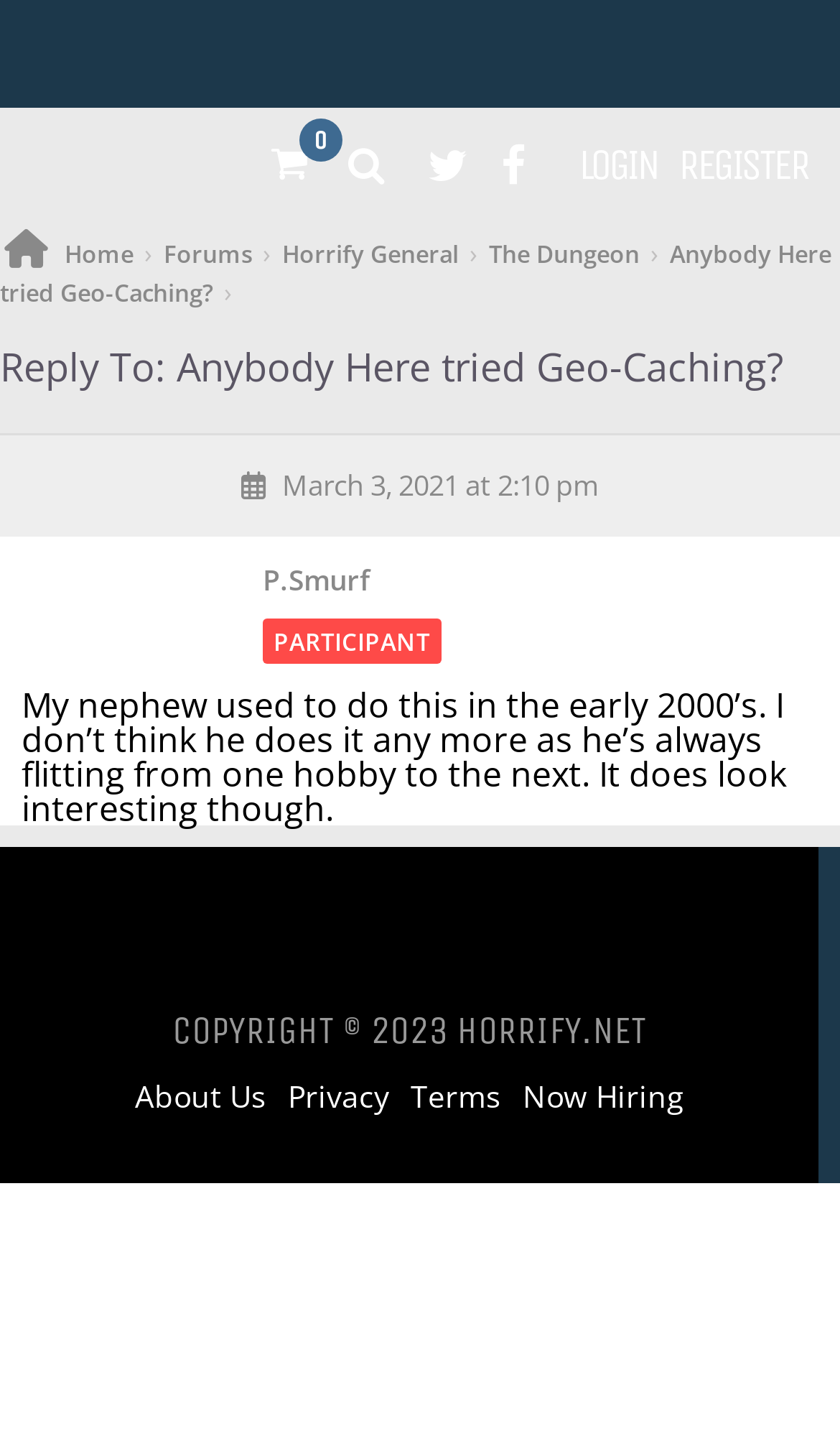What is the copyright year of Horrify.net? From the image, respond with a single word or brief phrase.

2023